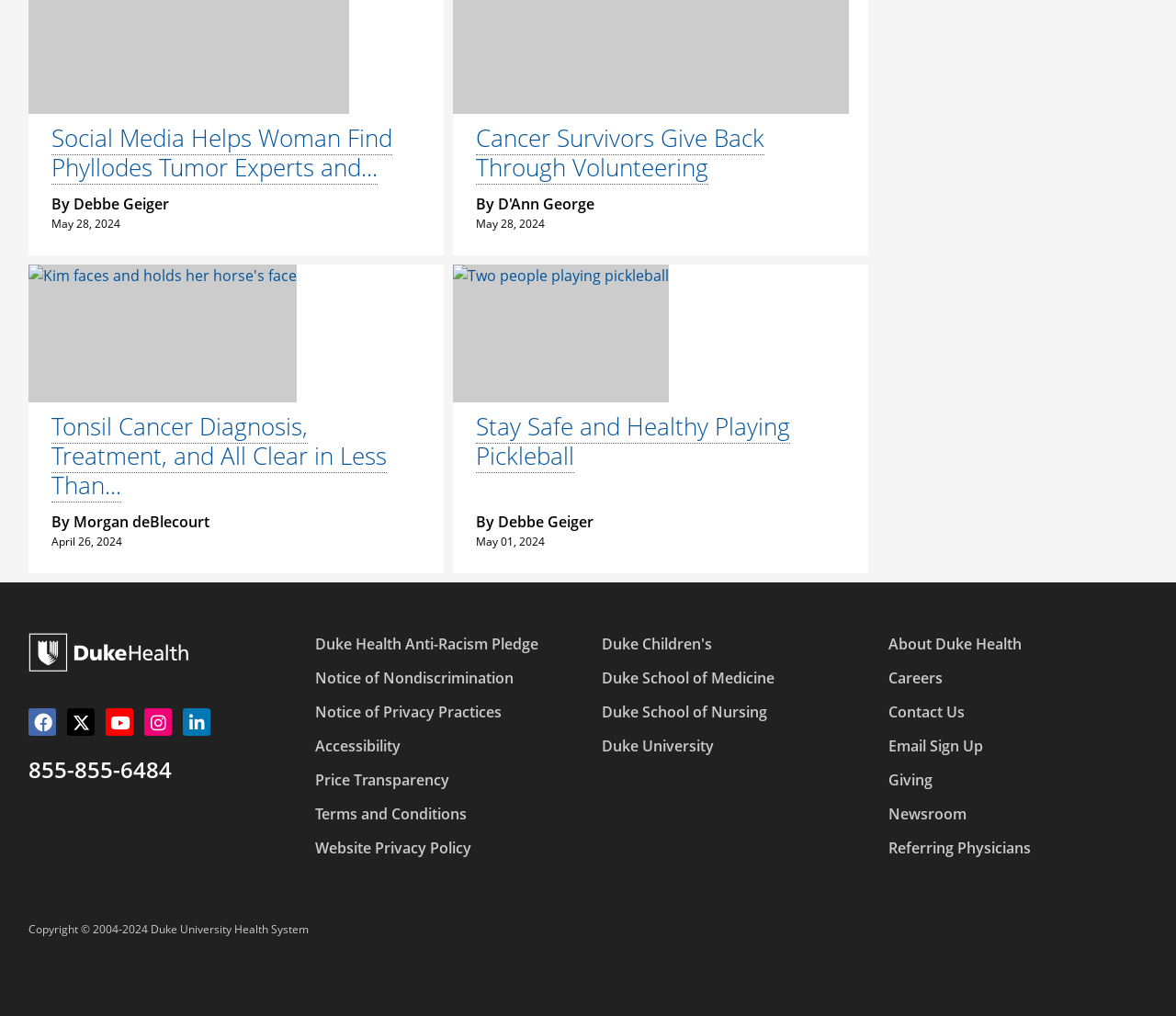Respond to the following query with just one word or a short phrase: 
What is the copyright year range mentioned at the bottom of the webpage?

2004-2024